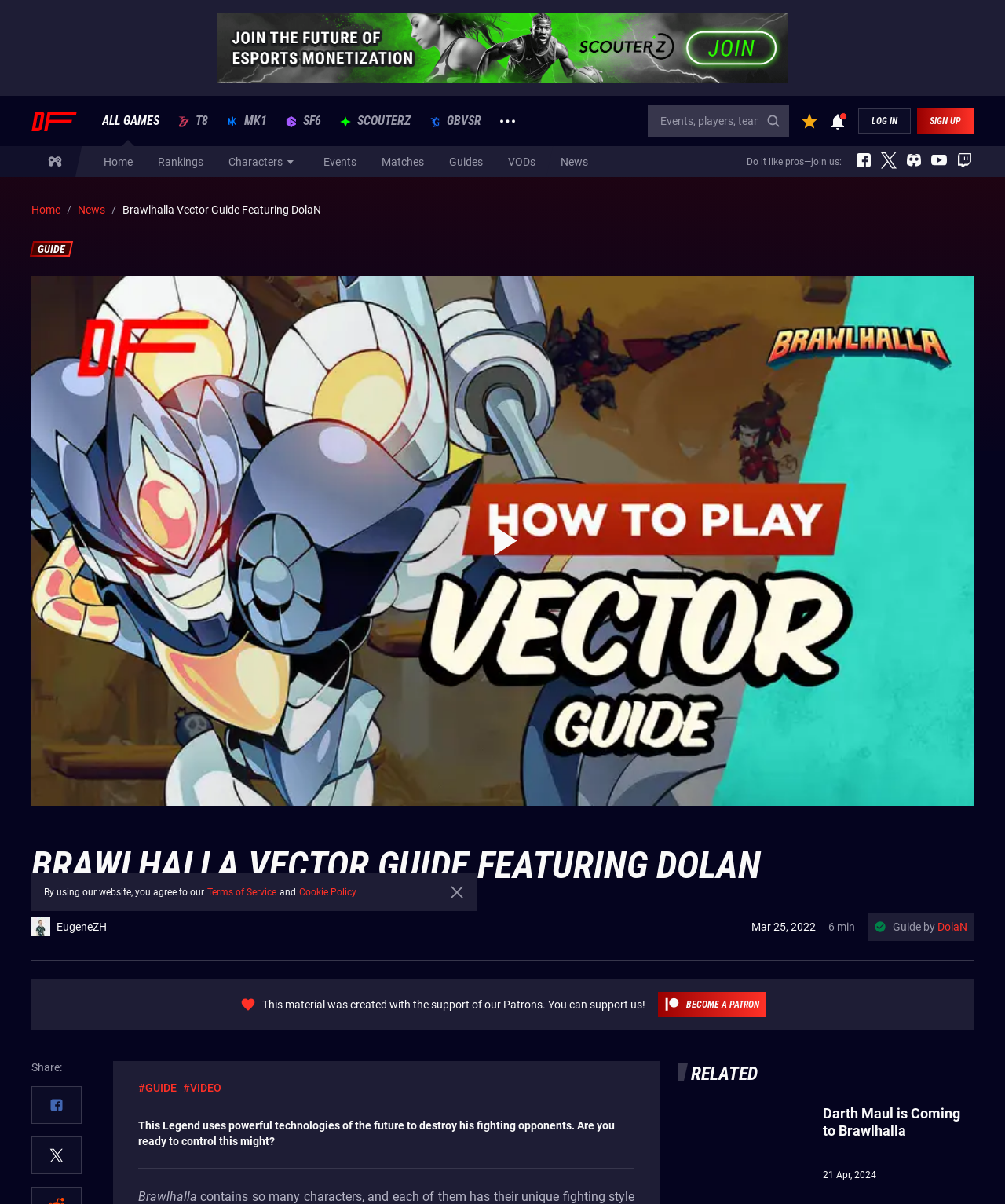Pinpoint the bounding box coordinates of the element that must be clicked to accomplish the following instruction: "Click the SIGN UP button". The coordinates should be in the format of four float numbers between 0 and 1, i.e., [left, top, right, bottom].

[0.912, 0.09, 0.969, 0.111]